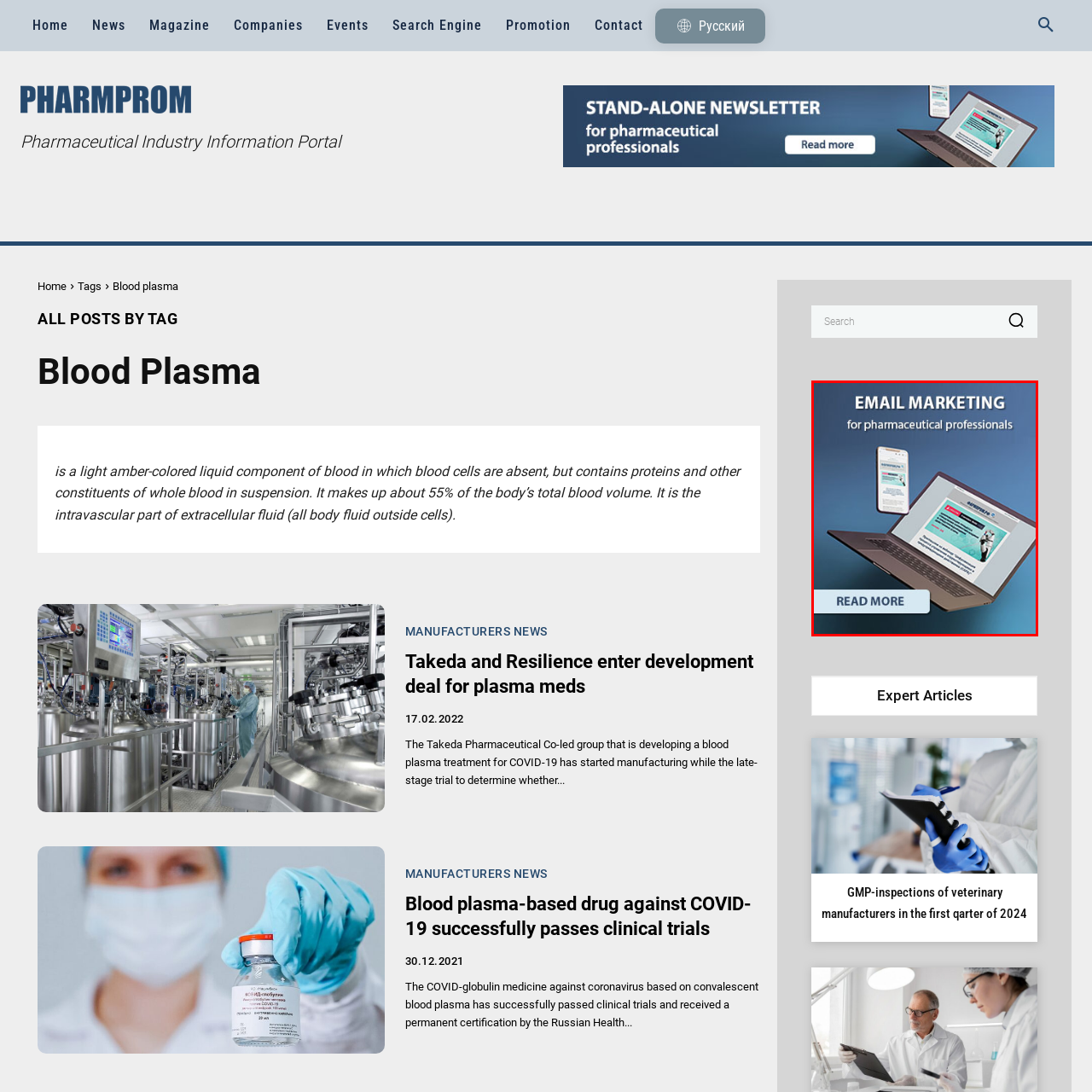What type of professionals is the email marketing campaign targeted at?
Assess the image contained within the red bounding box and give a detailed answer based on the visual elements present in the image.

The caption explicitly states that the subtitle emphasizes the relevance of the email marketing campaign for 'pharmaceutical professionals', which suggests that the campaign is targeted at professionals working in the pharmaceutical industry.